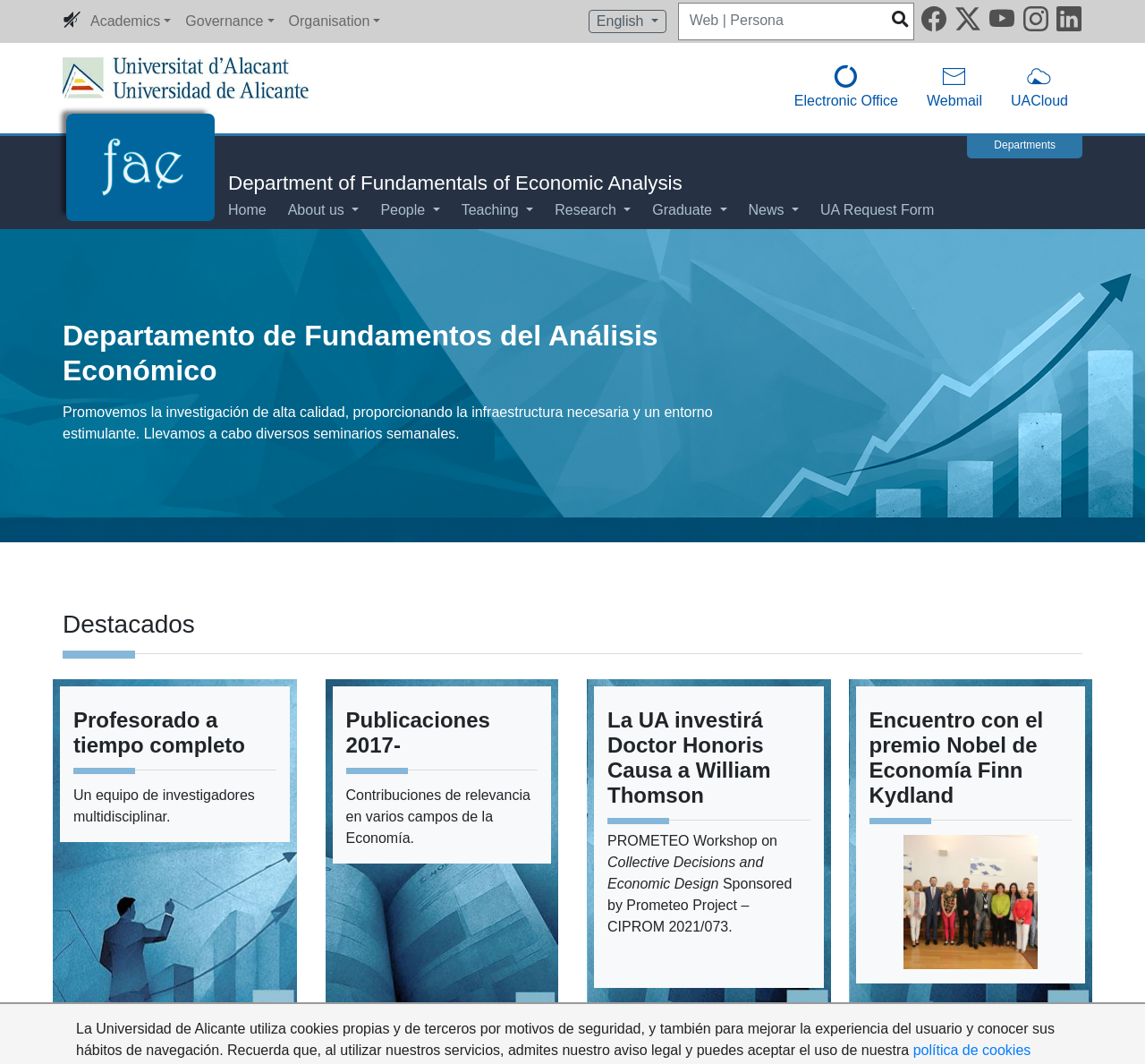Show the bounding box coordinates of the element that should be clicked to complete the task: "Search for a term, person or unit".

[0.588, 0.003, 0.802, 0.038]